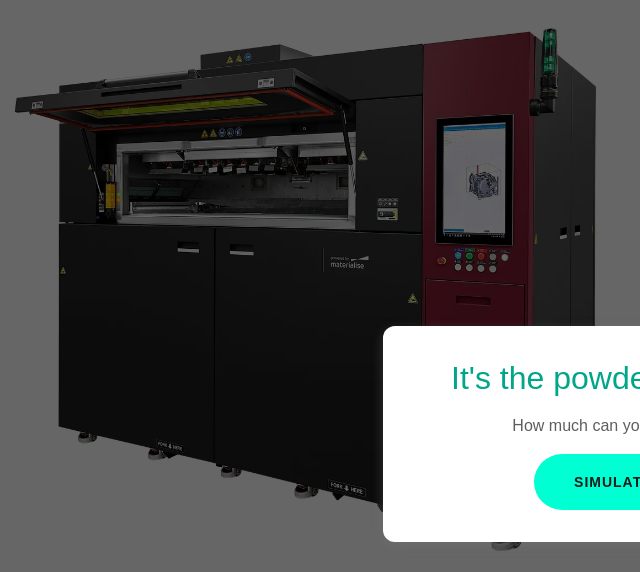Elaborate on the details you observe in the image.

The image features the Rejig S100, an advanced industrial Polymer Laser Sintering Machine designed for additive manufacturing. With dimensions of 510x510x500mm, this machine is capable of producing high-quality 3D prints while utilizing up to 100% used powder, significantly enhancing production efficiency and waste management. A prominent call to action titled "It's the powder mix, stupid!" encourages users to explore potential cost savings. The interface is user-friendly, featuring a touchscreen display alongside a range of controls, exemplifying its integration of technology for both rapid prototyping and serial production applications.